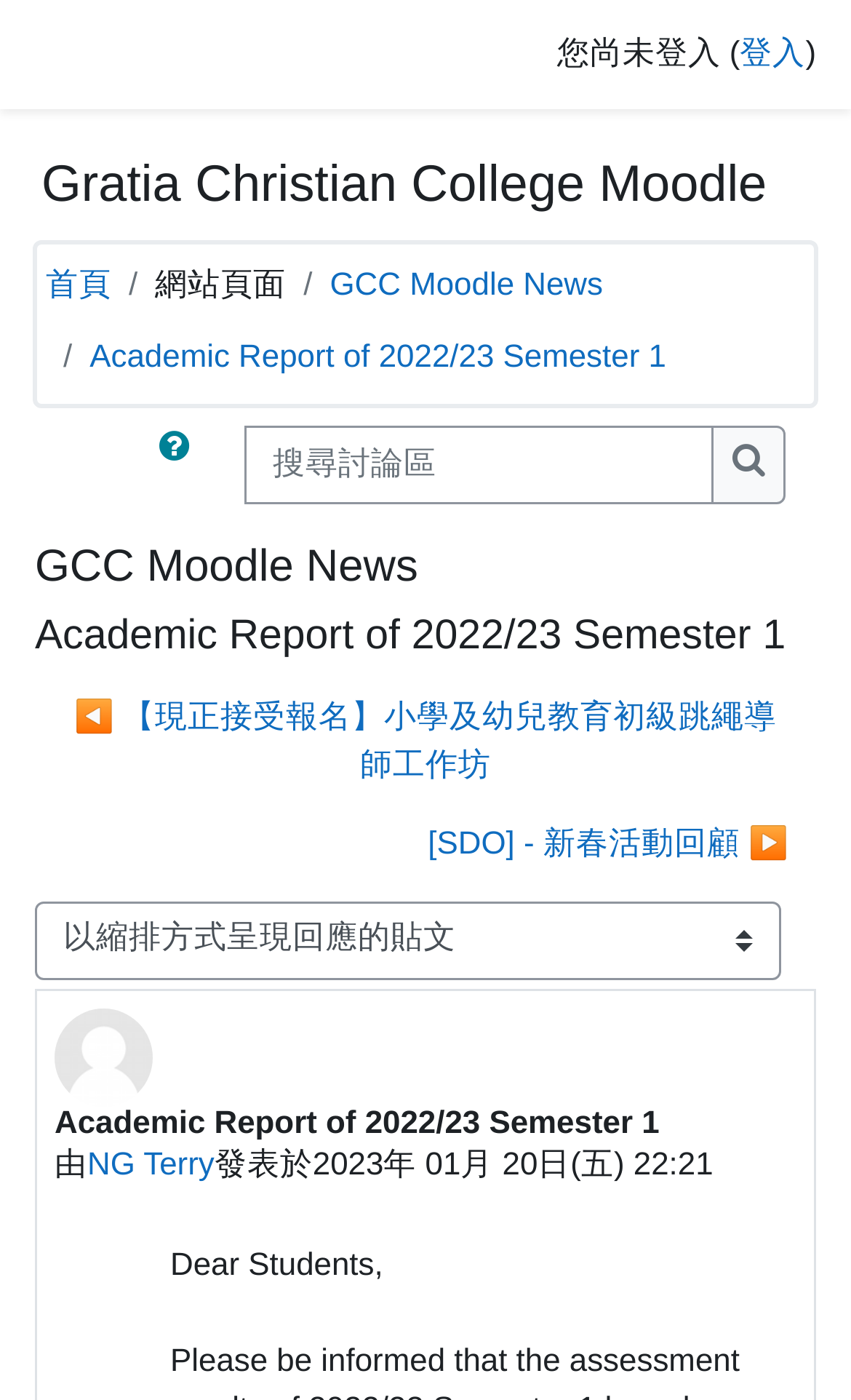Locate the bounding box coordinates of the clickable element to fulfill the following instruction: "log in". Provide the coordinates as four float numbers between 0 and 1 in the format [left, top, right, bottom].

[0.87, 0.027, 0.946, 0.051]